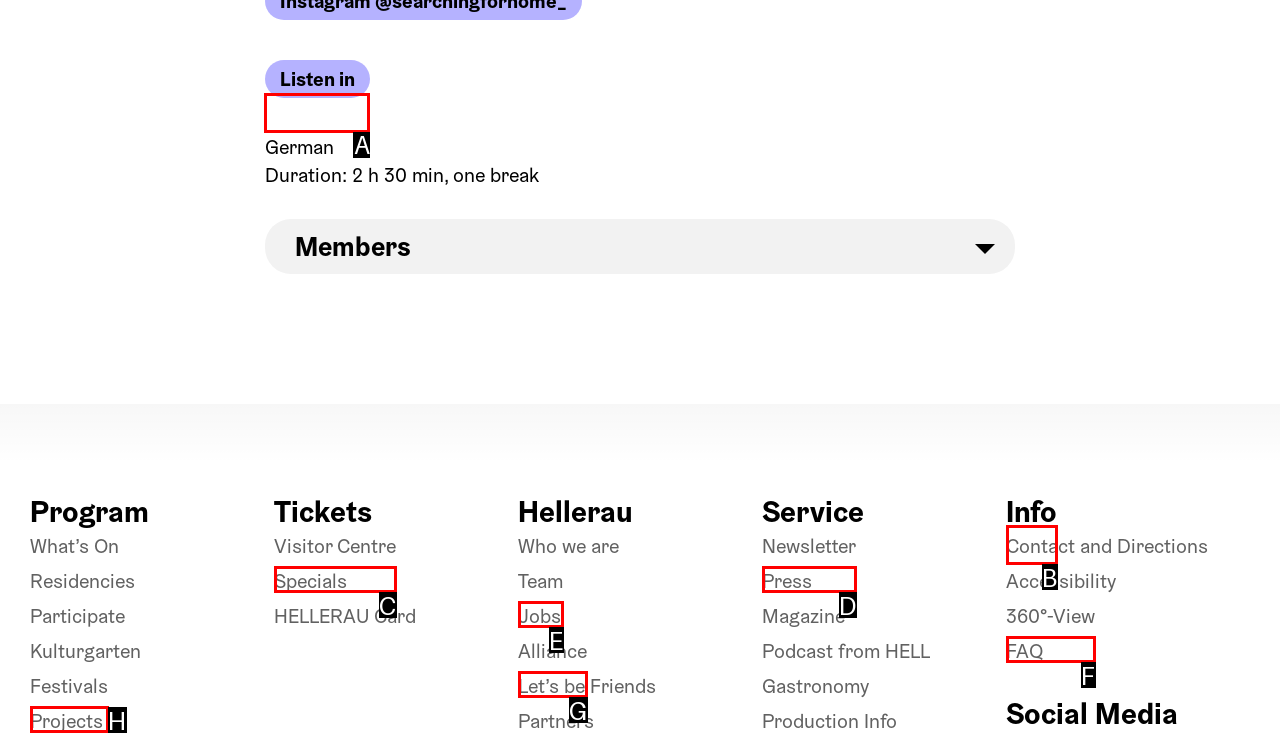Indicate the HTML element to be clicked to accomplish this task: Listen to the audio Respond using the letter of the correct option.

A